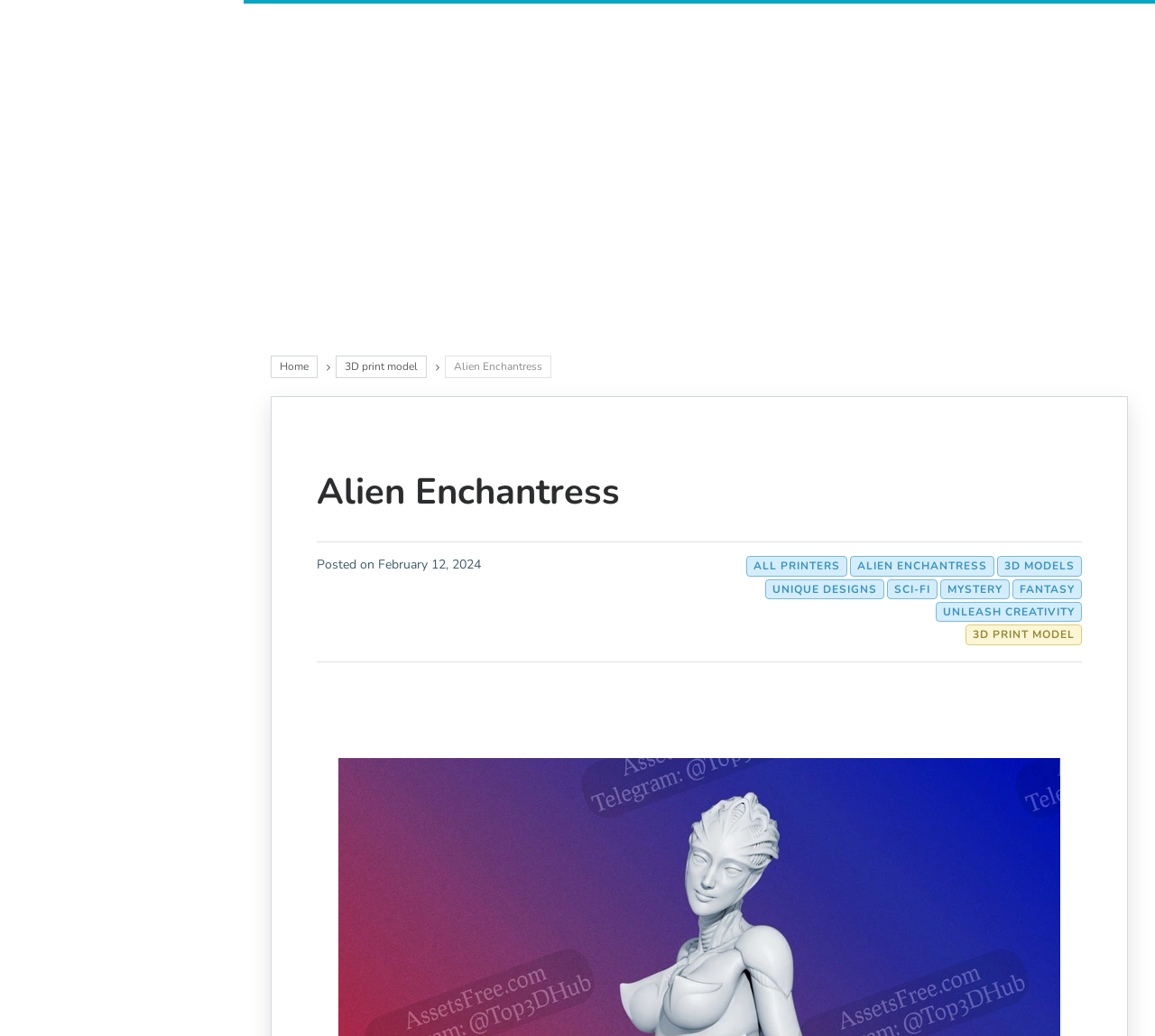Identify the bounding box coordinates of the section to be clicked to complete the task described by the following instruction: "Browse 3D print models". The coordinates should be four float numbers between 0 and 1, formatted as [left, top, right, bottom].

[0.031, 0.259, 0.179, 0.298]